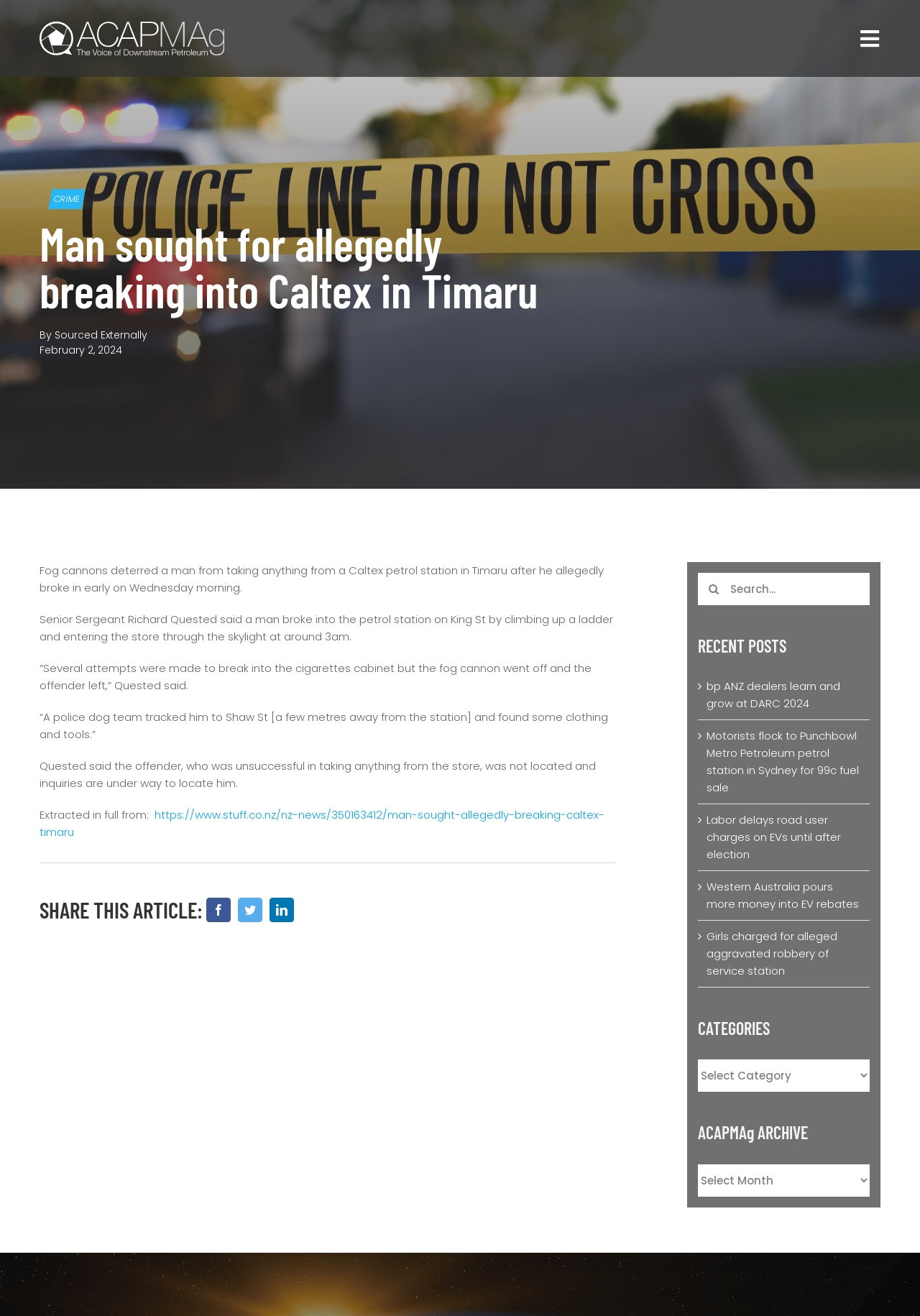Answer the question in one word or a short phrase:
What is the category of the article?

CRIME